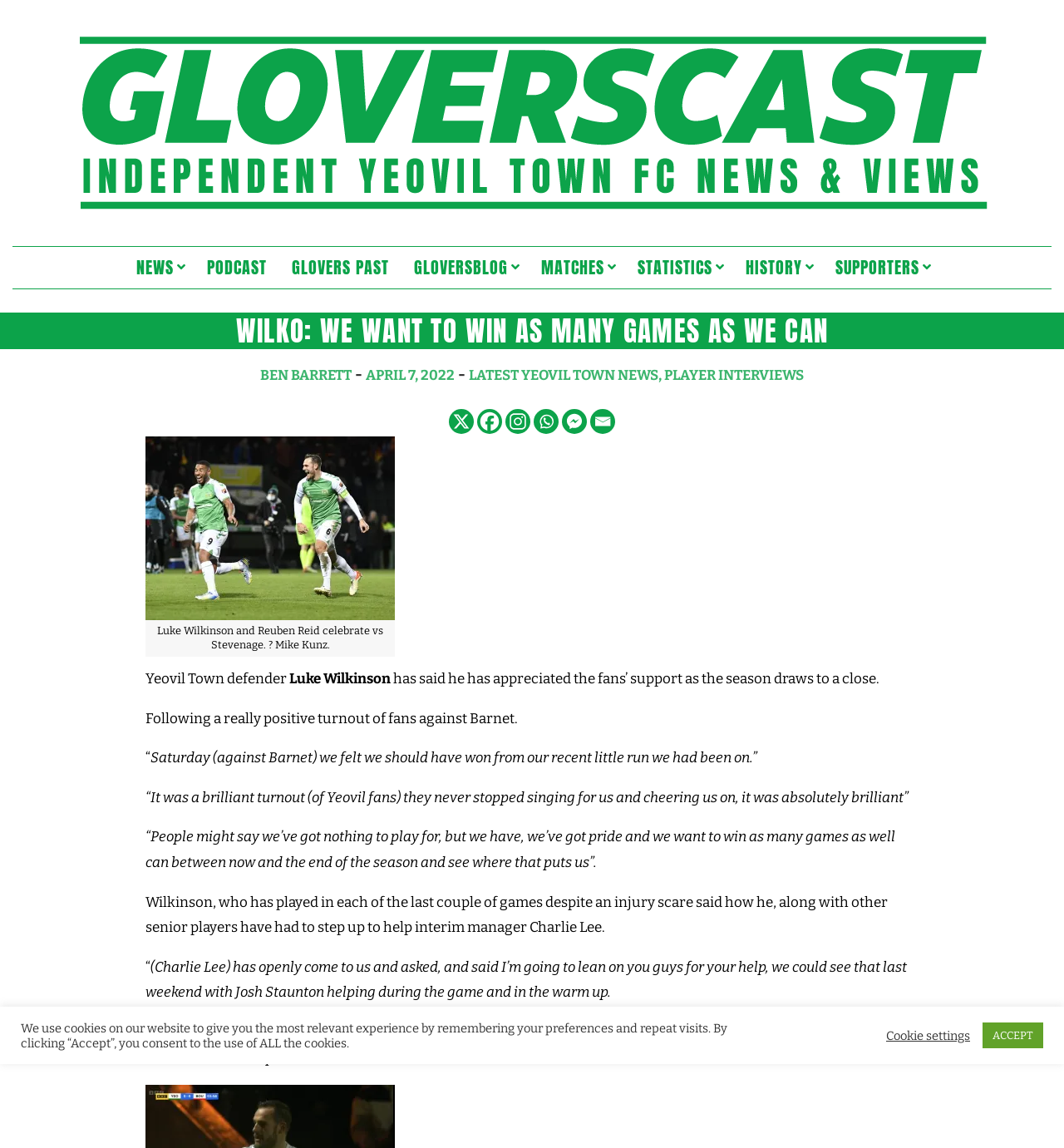Please determine the main heading text of this webpage.

WILKO: WE WANT TO WIN AS MANY GAMES AS WE CAN